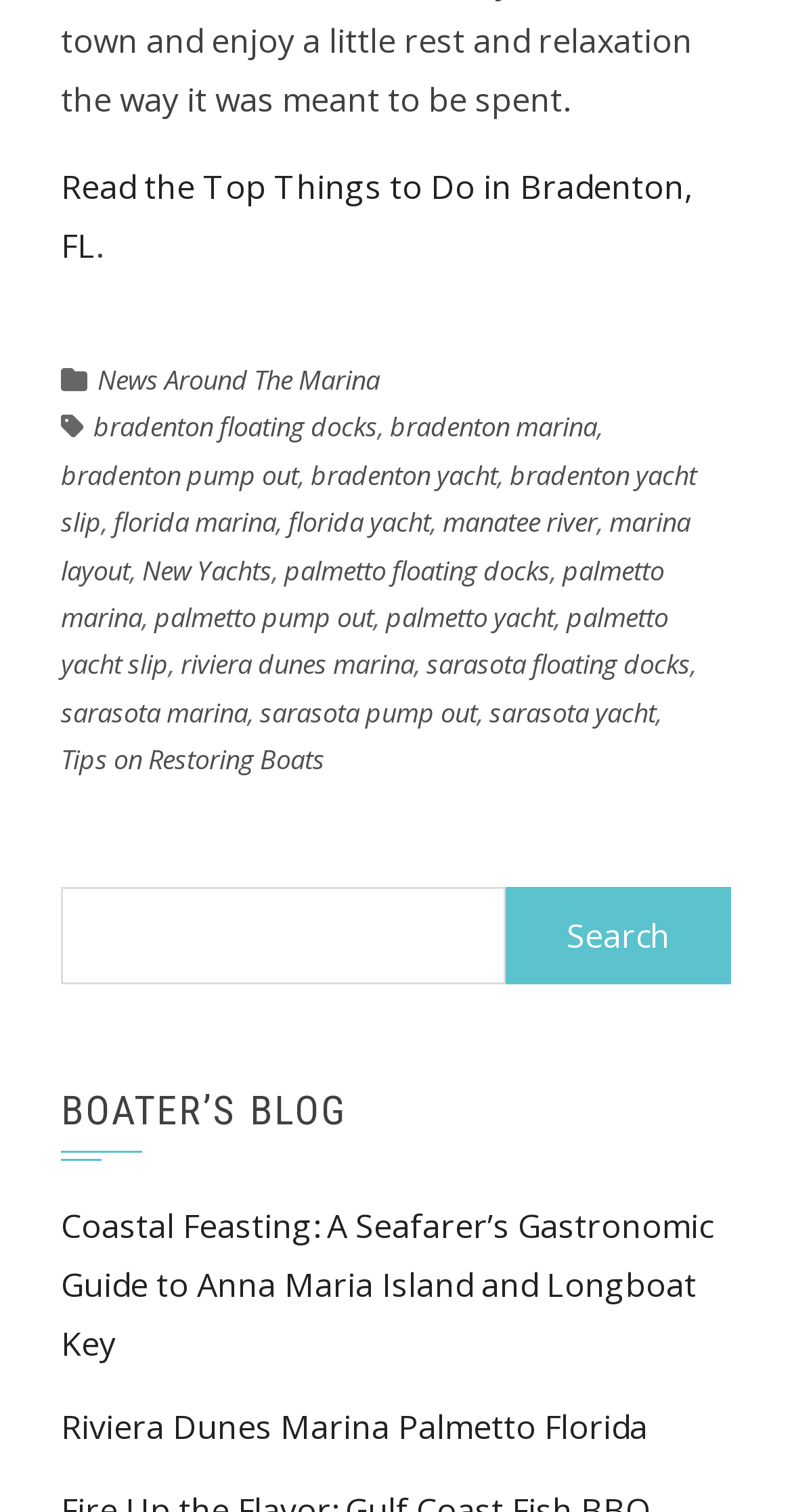Examine the screenshot and answer the question in as much detail as possible: What is the location mentioned in the first link?

The first link on the webpage has the text 'Read the Top Things to Do in Bradenton, FL', indicating that the location mentioned is Bradenton, Florida.